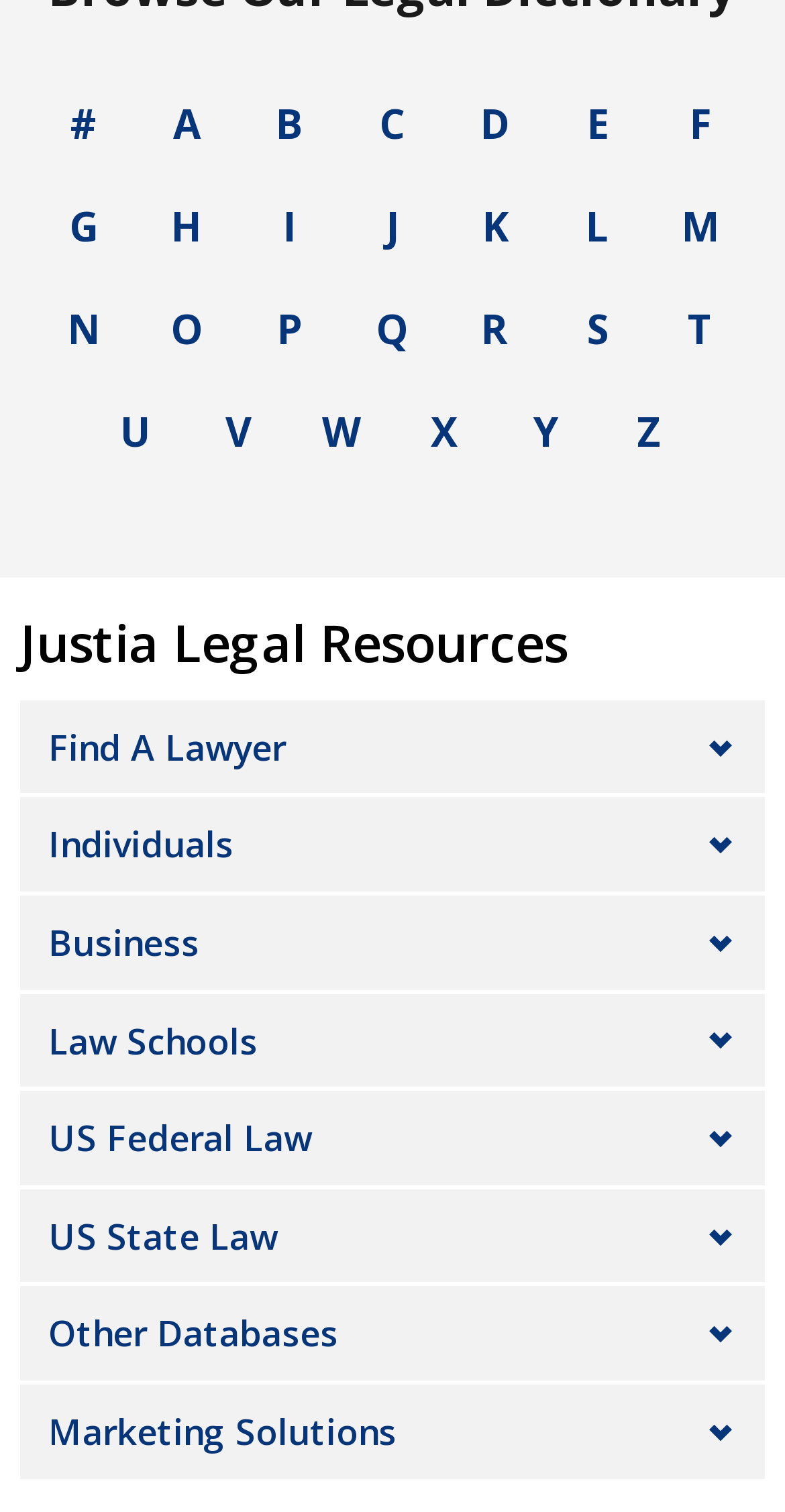Determine the bounding box coordinates of the region that needs to be clicked to achieve the task: "Click on Marketing Solutions".

[0.062, 0.93, 0.505, 0.962]